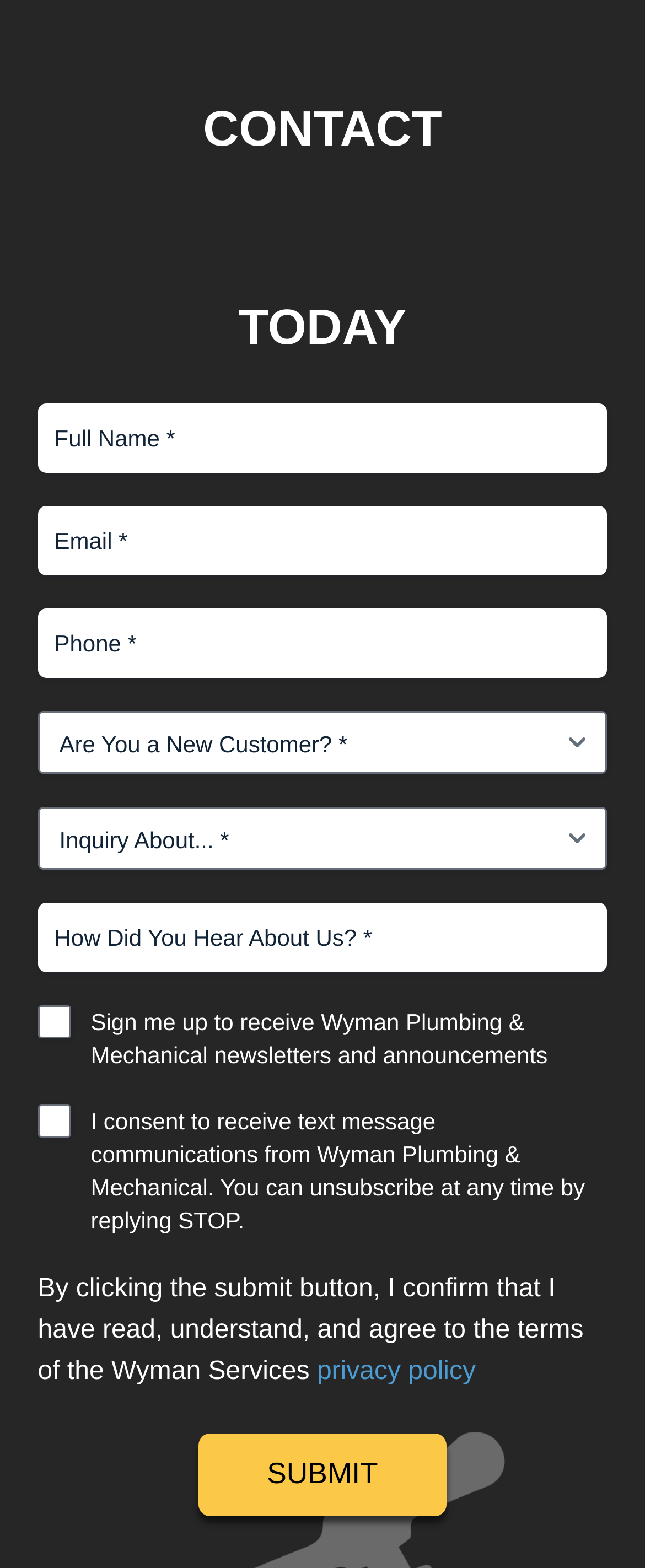Kindly provide the bounding box coordinates of the section you need to click on to fulfill the given instruction: "Click submit".

[0.309, 0.914, 0.691, 0.967]